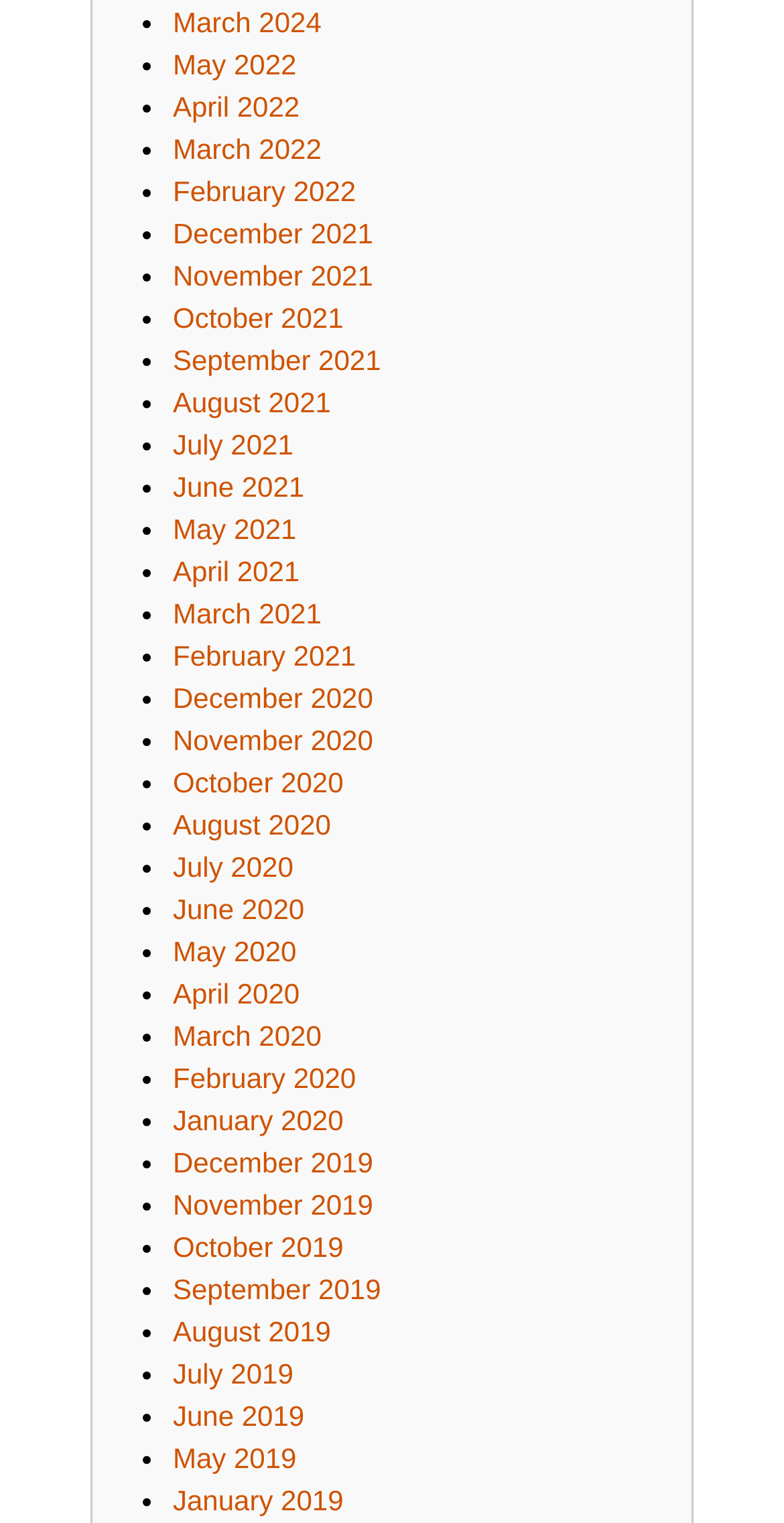Please give a one-word or short phrase response to the following question: 
Are all months of the year represented?

Yes